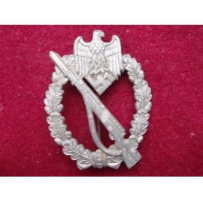What is the symbol of victory and honor in the badge?
Examine the image and give a concise answer in one word or a short phrase.

Laurel wreath